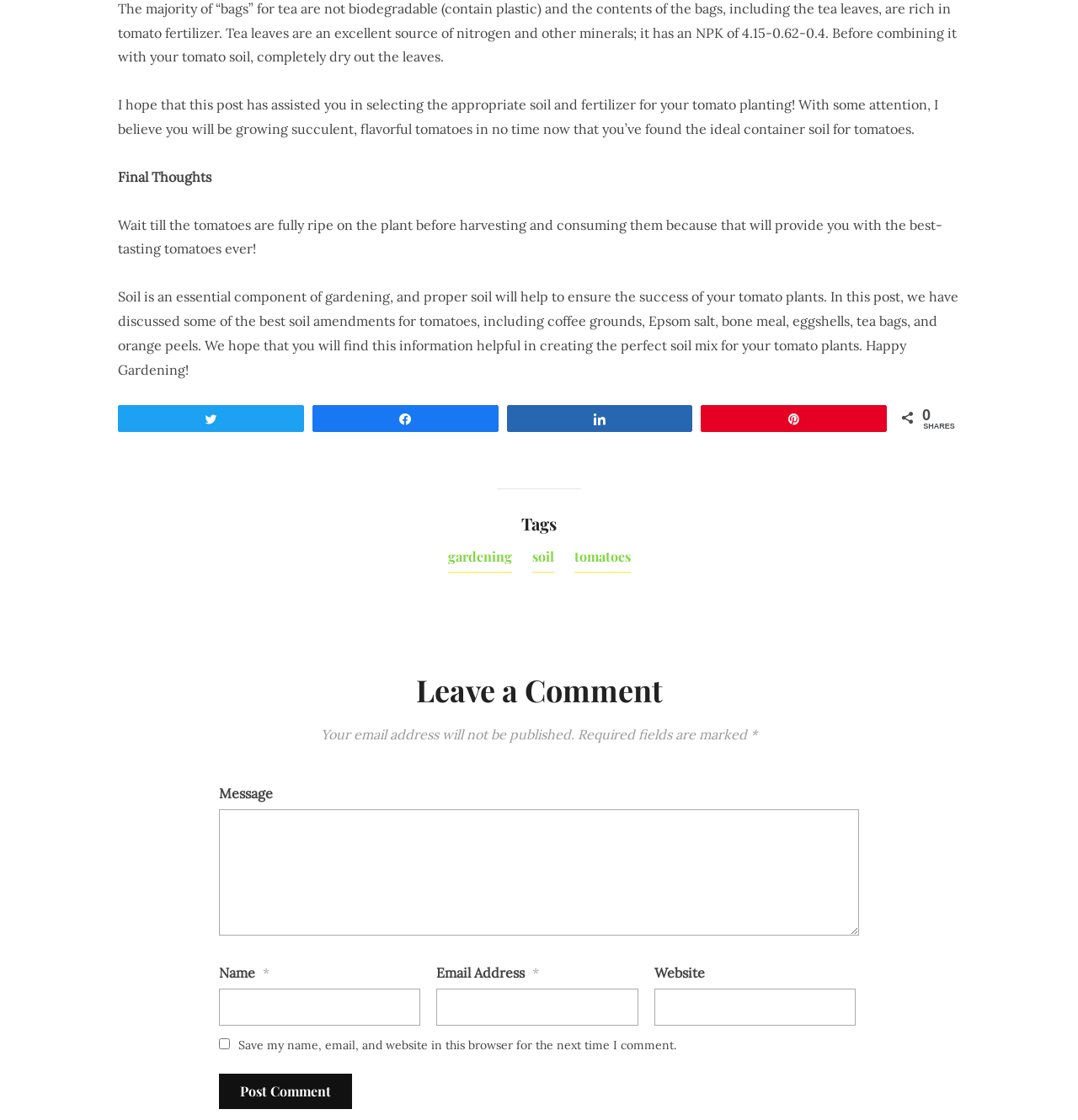What is the final step to submit a comment?
Make sure to answer the question with a detailed and comprehensive explanation.

After filling in the required fields, the user must click the 'Post Comment' button to submit their comment.